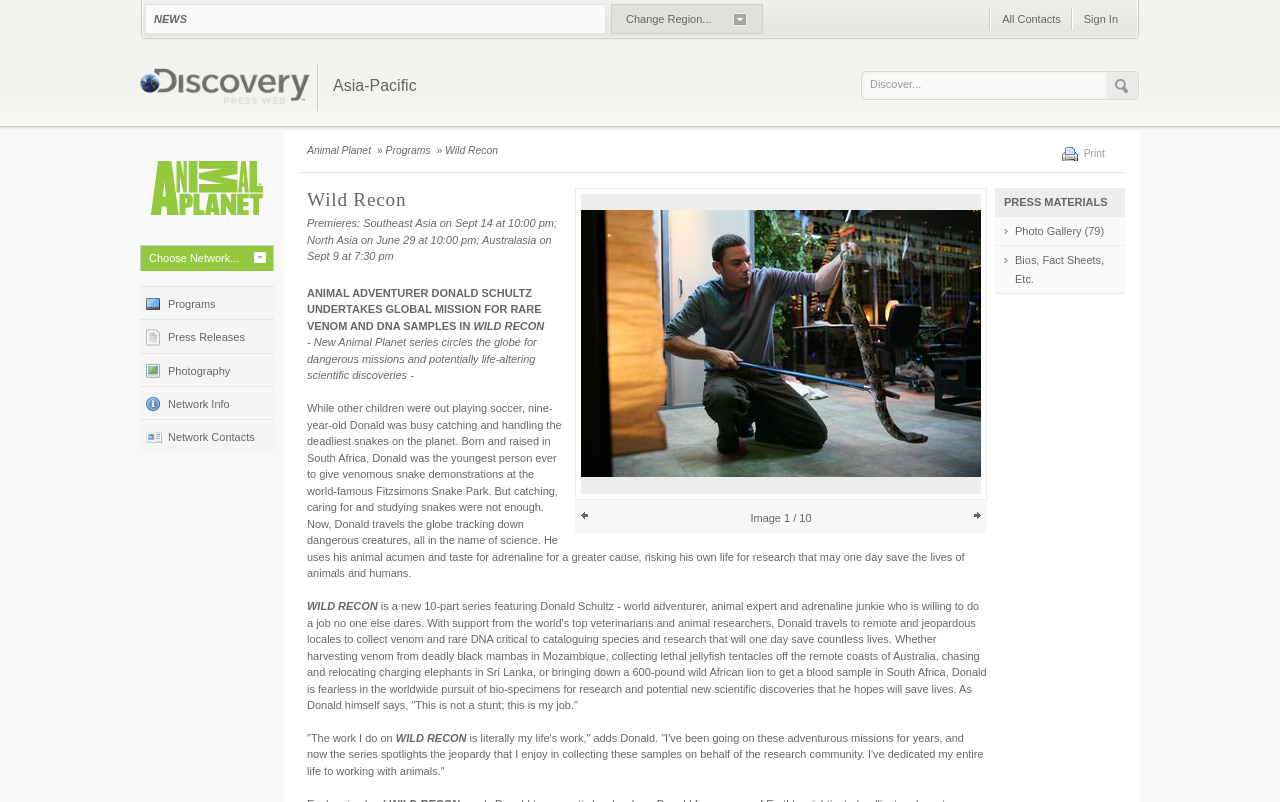How many parts does the Wild Recon series have?
Utilize the image to construct a detailed and well-explained answer.

The question is asking for the number of parts in the Wild Recon series. By reading the text, we can see that Wild Recon is described as a 'new 10-part series'. Therefore, the answer is '10'.